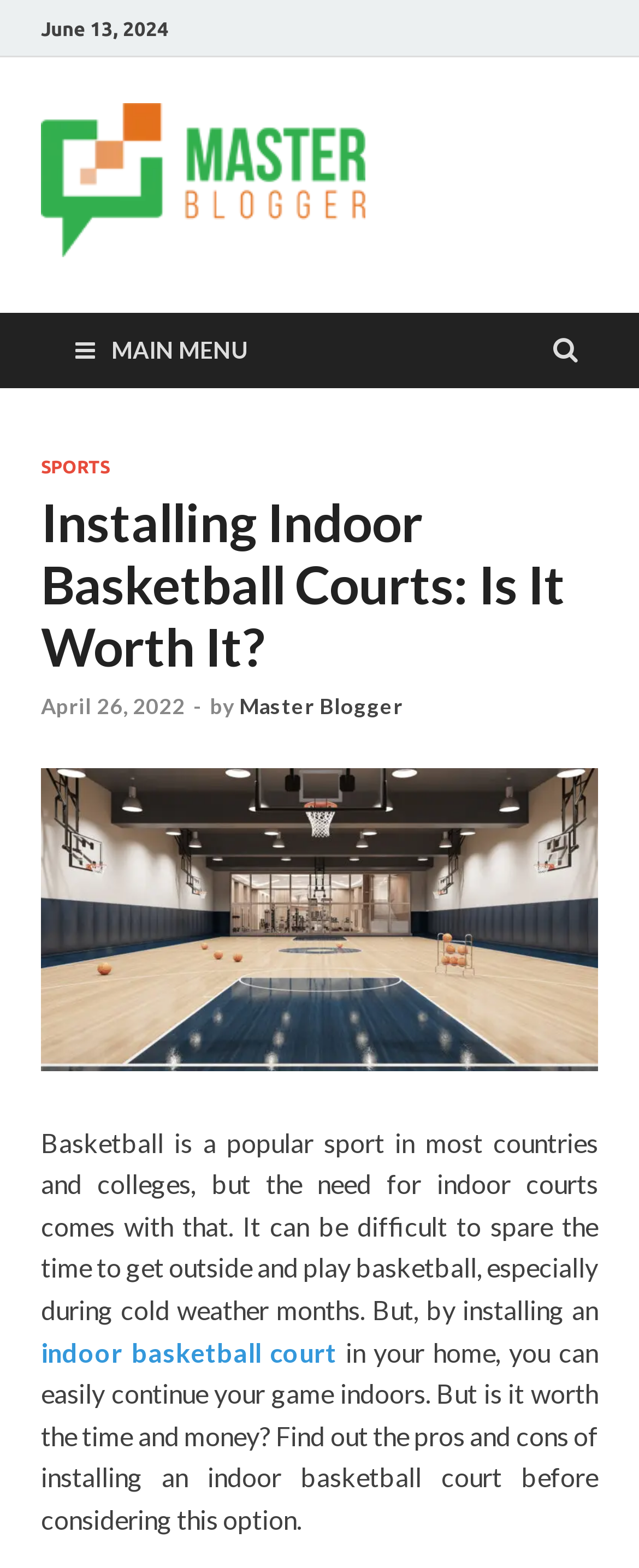Identify and provide the bounding box for the element described by: "Master Blogger".

[0.61, 0.085, 1.0, 0.182]